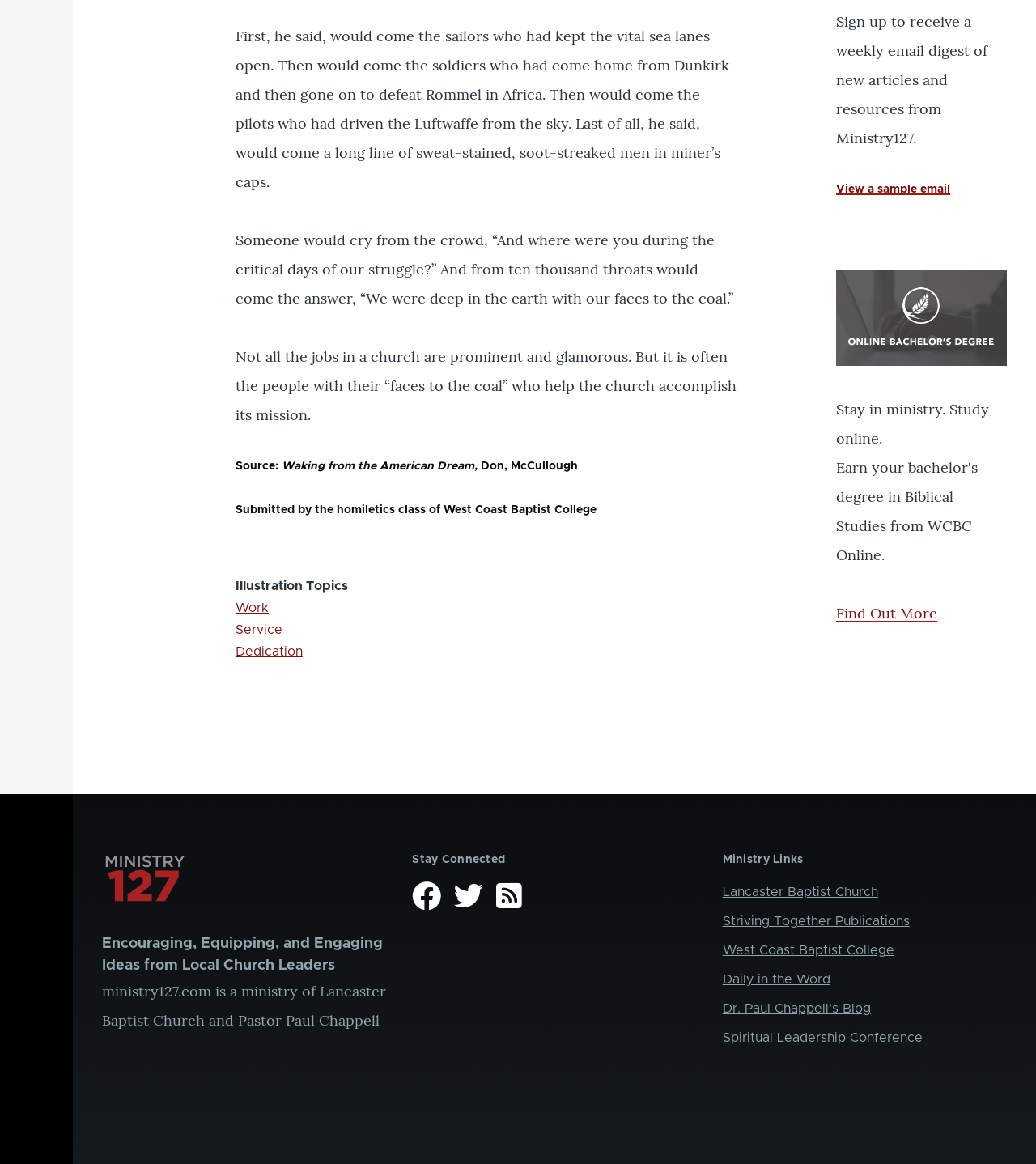Can you find the bounding box coordinates for the UI element given this description: "Service"? Provide the coordinates as four float numbers between 0 and 1: [left, top, right, bottom].

[0.227, 0.535, 0.273, 0.547]